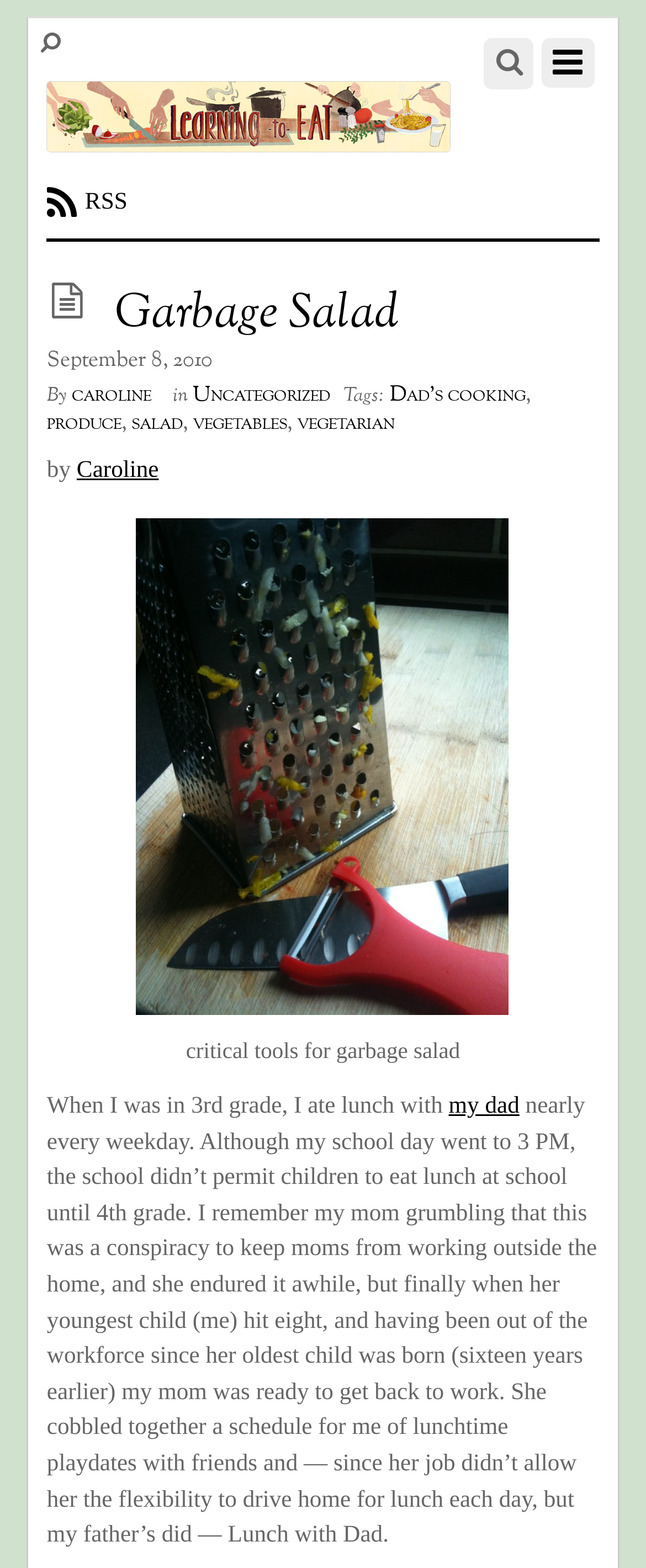Point out the bounding box coordinates of the section to click in order to follow this instruction: "Visit the RSS page".

[0.073, 0.118, 0.197, 0.141]